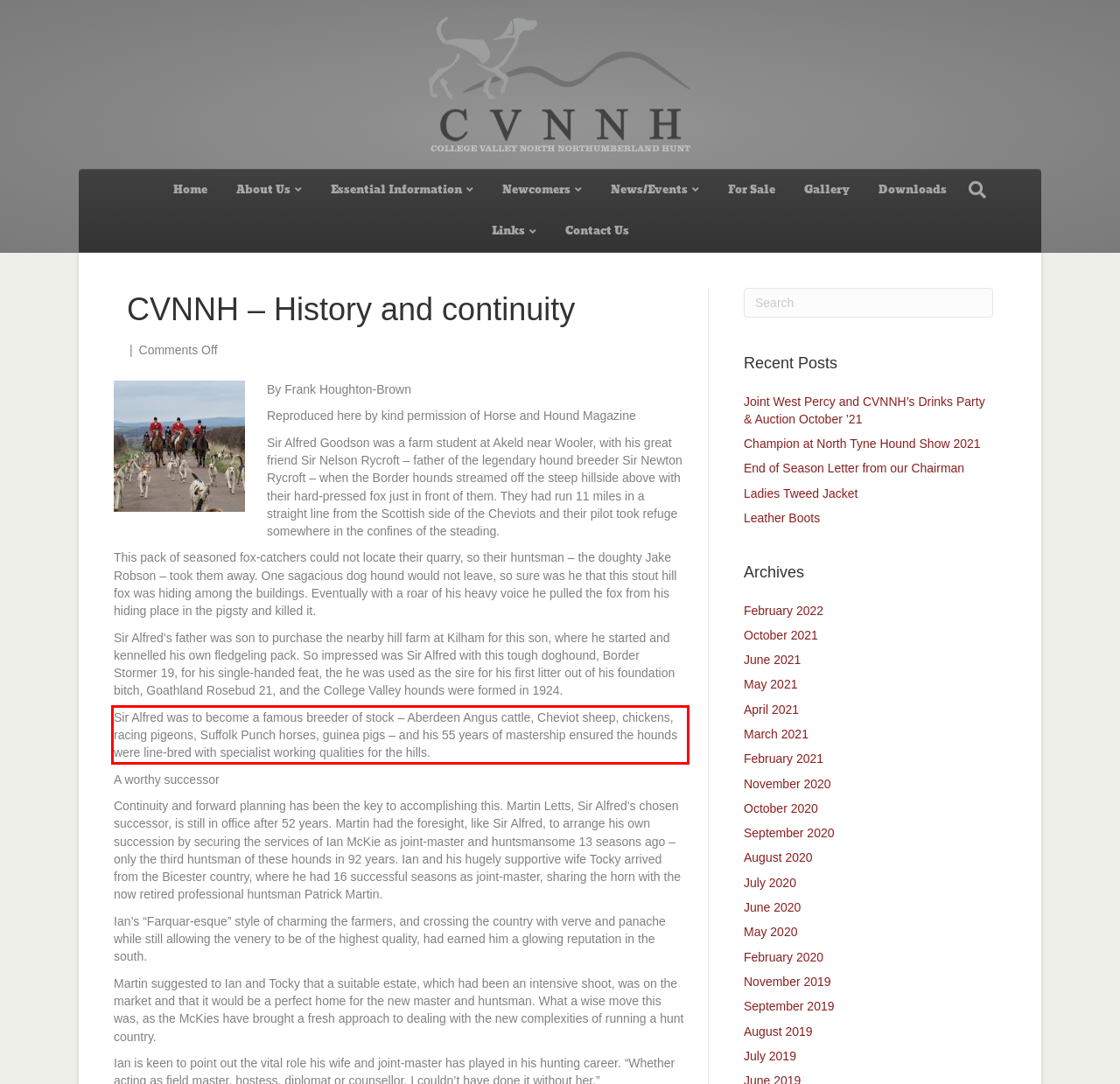Identify the text inside the red bounding box in the provided webpage screenshot and transcribe it.

Sir Alfred was to become a famous breeder of stock – Aberdeen Angus cattle, Cheviot sheep, chickens, racing pigeons, Suffolk Punch horses, guinea pigs – and his 55 years of mastership ensured the hounds were line-bred with specialist working qualities for the hills.